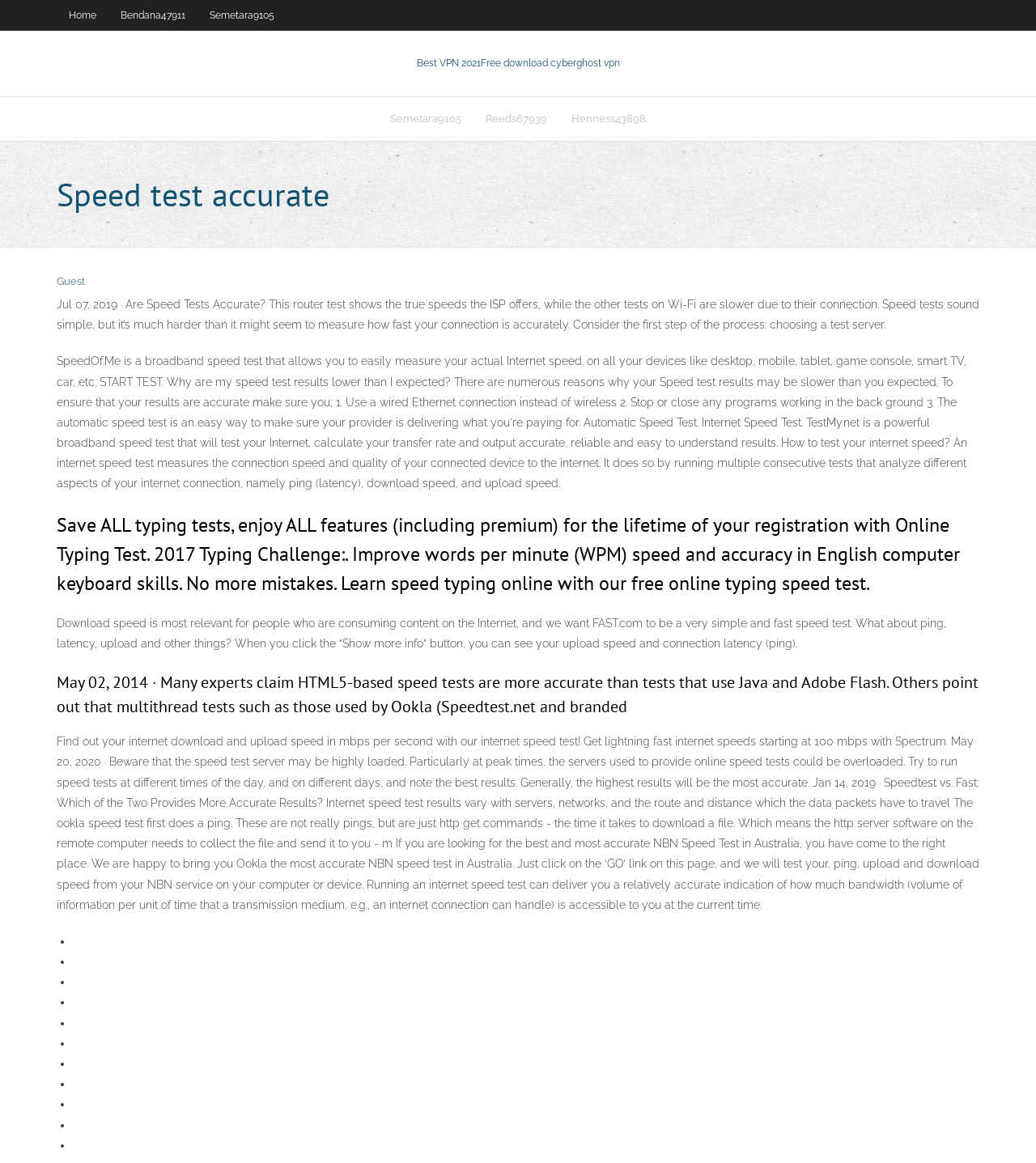Could you determine the bounding box coordinates of the clickable element to complete the instruction: "Click on the Guest link"? Provide the coordinates as four float numbers between 0 and 1, i.e., [left, top, right, bottom].

[0.055, 0.236, 0.082, 0.247]